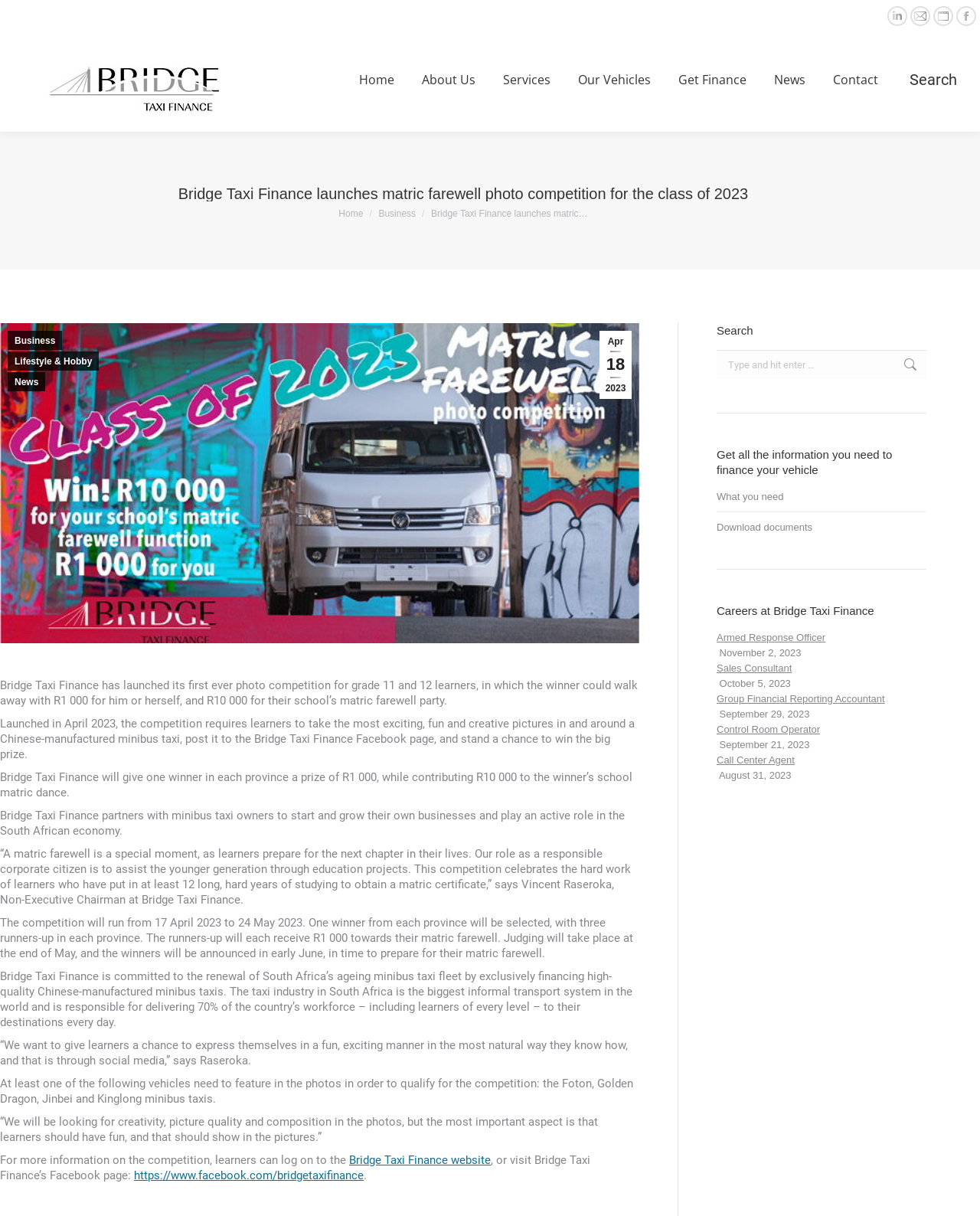What type of vehicles should feature in the photos?
Please respond to the question with as much detail as possible.

I read the rules of the photo competition, which specify that at least one of the following vehicles should feature in the photos: Foton, Golden Dragon, Jinbei, and Kinglong minibus taxis. This information is provided in the static text elements that describe the competition.